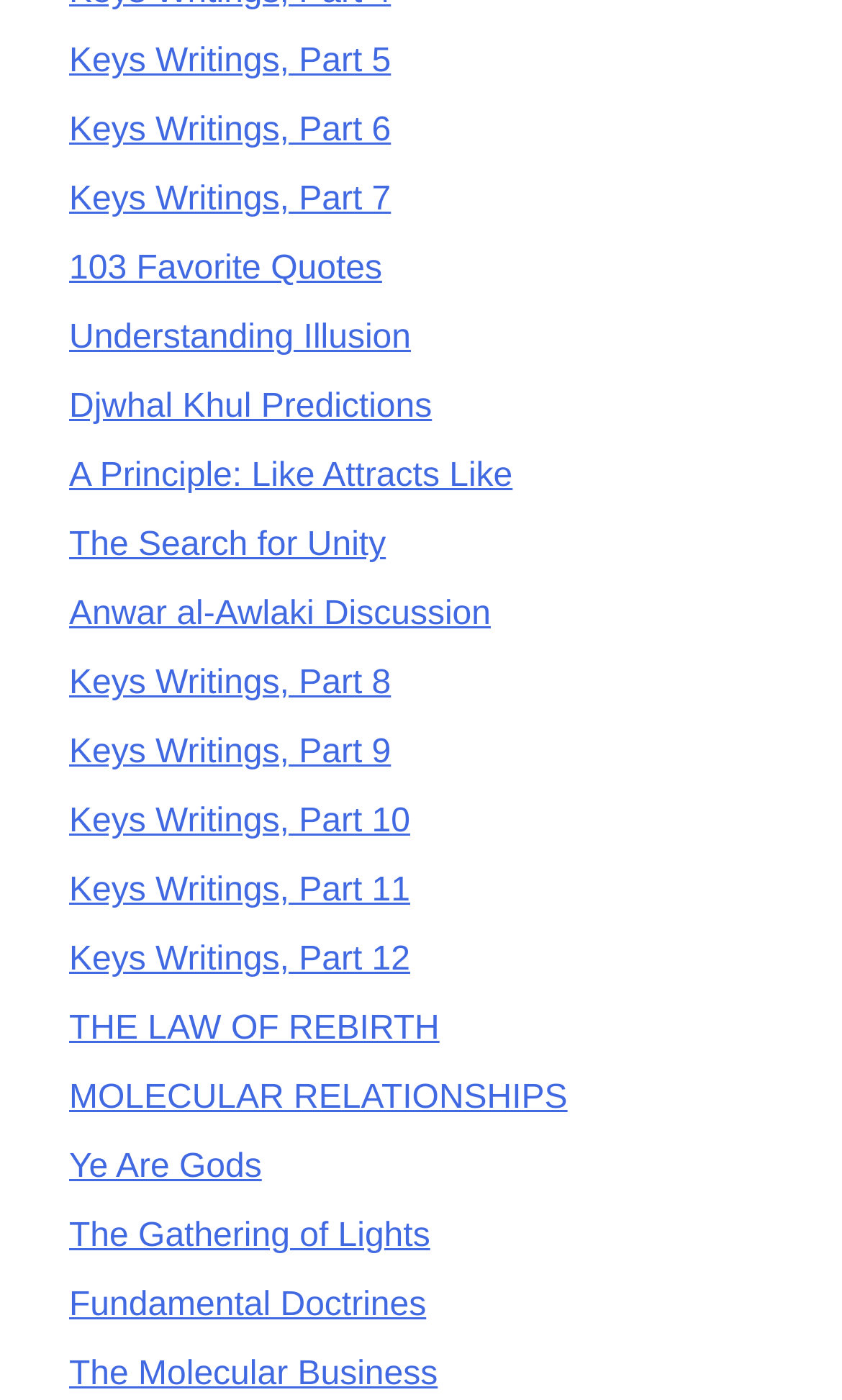Determine the coordinates of the bounding box for the clickable area needed to execute this instruction: "explore Understanding Illusion".

[0.082, 0.229, 0.488, 0.255]